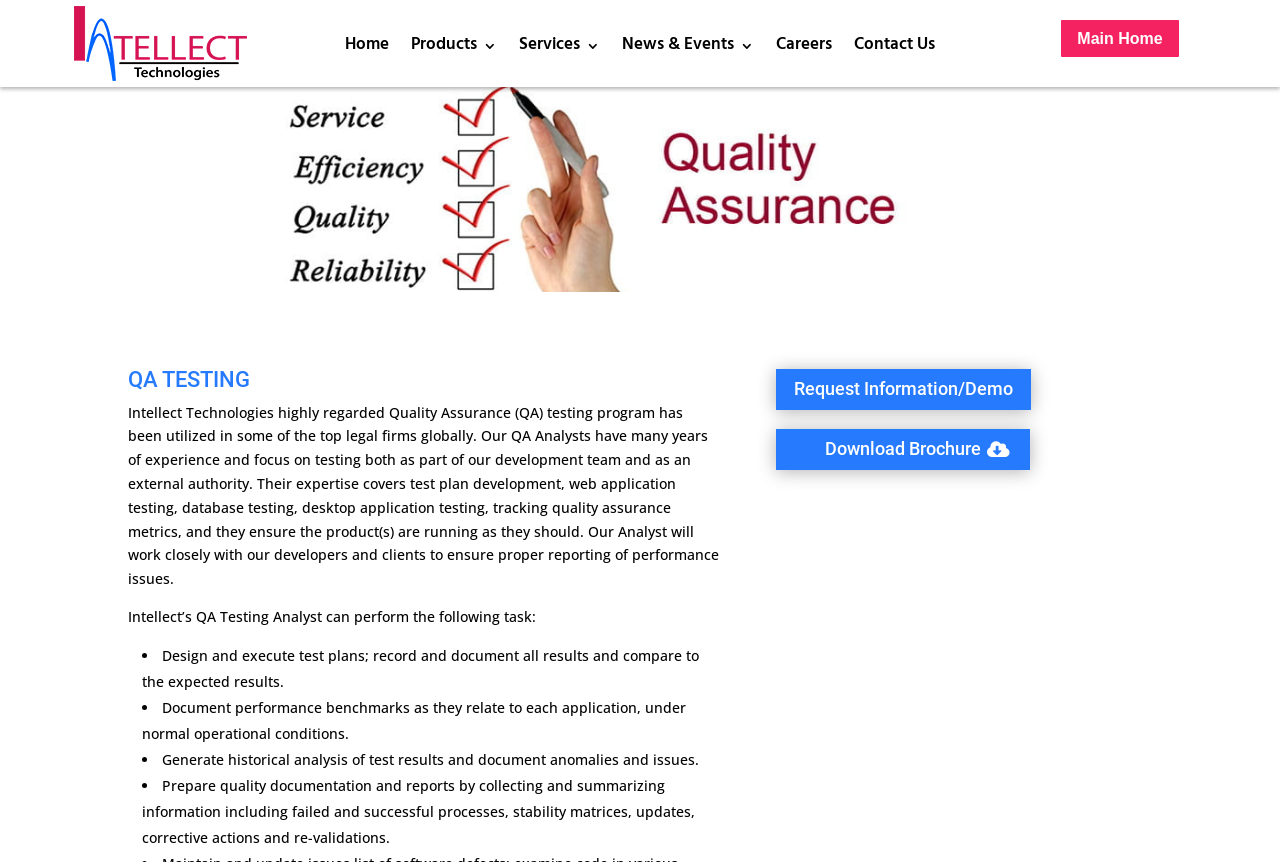Determine the bounding box coordinates for the area that needs to be clicked to fulfill this task: "go to home page". The coordinates must be given as four float numbers between 0 and 1, i.e., [left, top, right, bottom].

[0.27, 0.045, 0.304, 0.071]